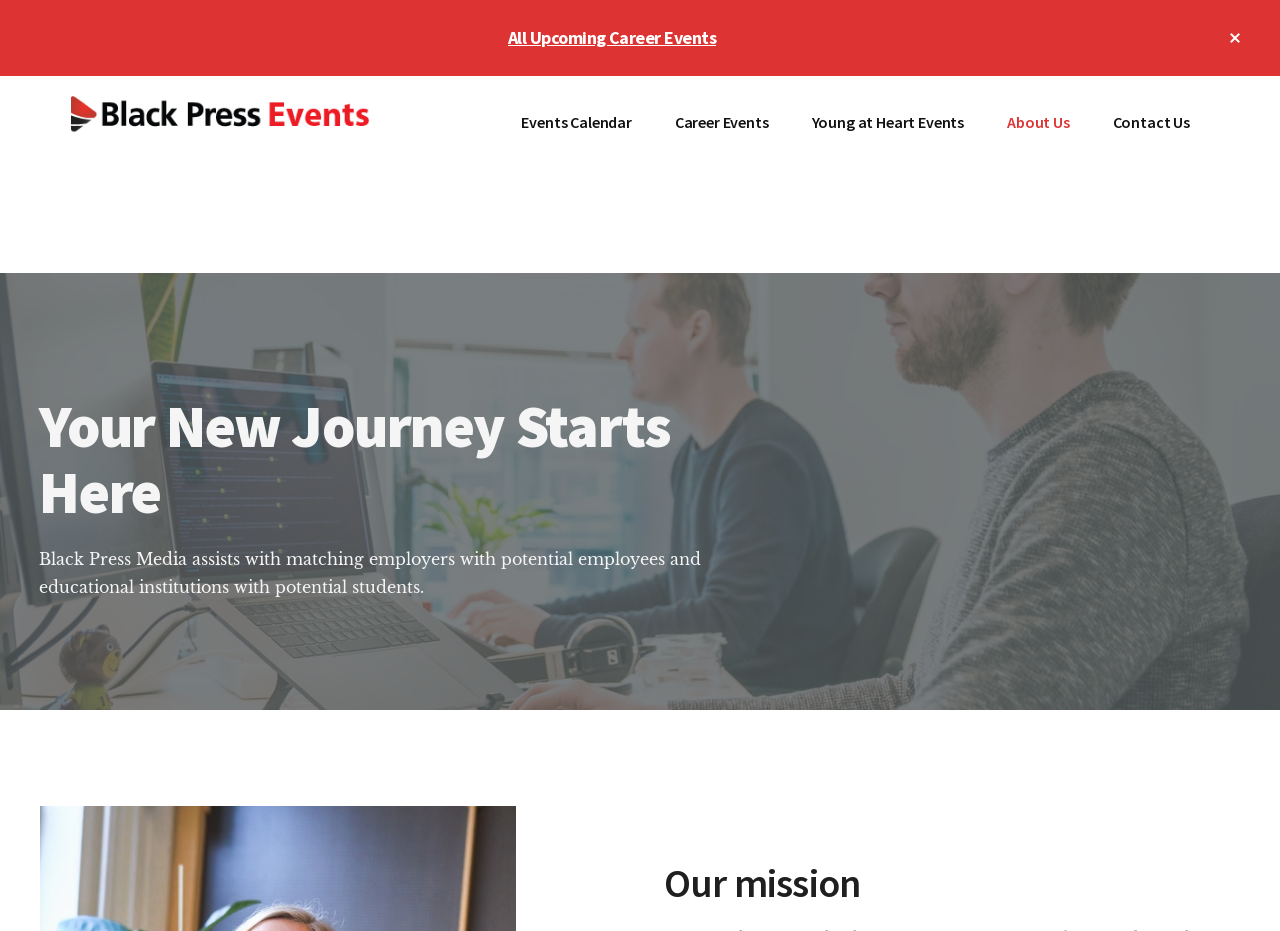Write an exhaustive caption that covers the webpage's main aspects.

The webpage is about Black Press Events, specifically the "About Us" section. At the top left corner, there are two links, "Skip to main content" and "Skip to footer", which are likely accessibility features. 

On the top right corner, there is a button to close the top banner. Below it, there is a link to "All Upcoming Career Events" in the middle of the top section. 

The main logo of Black Press Events is located on the top left, accompanied by a short description "Hosting Events across BC & Alberta" below it. 

The main navigation menu is situated on the top right, with five links: "Events Calendar", "Career Events", "Young at Heart Events", "About Us", and "Contact Us". 

Below the navigation menu, there is a heading "Your New Journey Starts Here" followed by a paragraph of text describing how Black Press Media assists with matching employers and employees, as well as educational institutions and students. 

At the bottom of the page, there is another heading "Our mission", but its content is not provided.